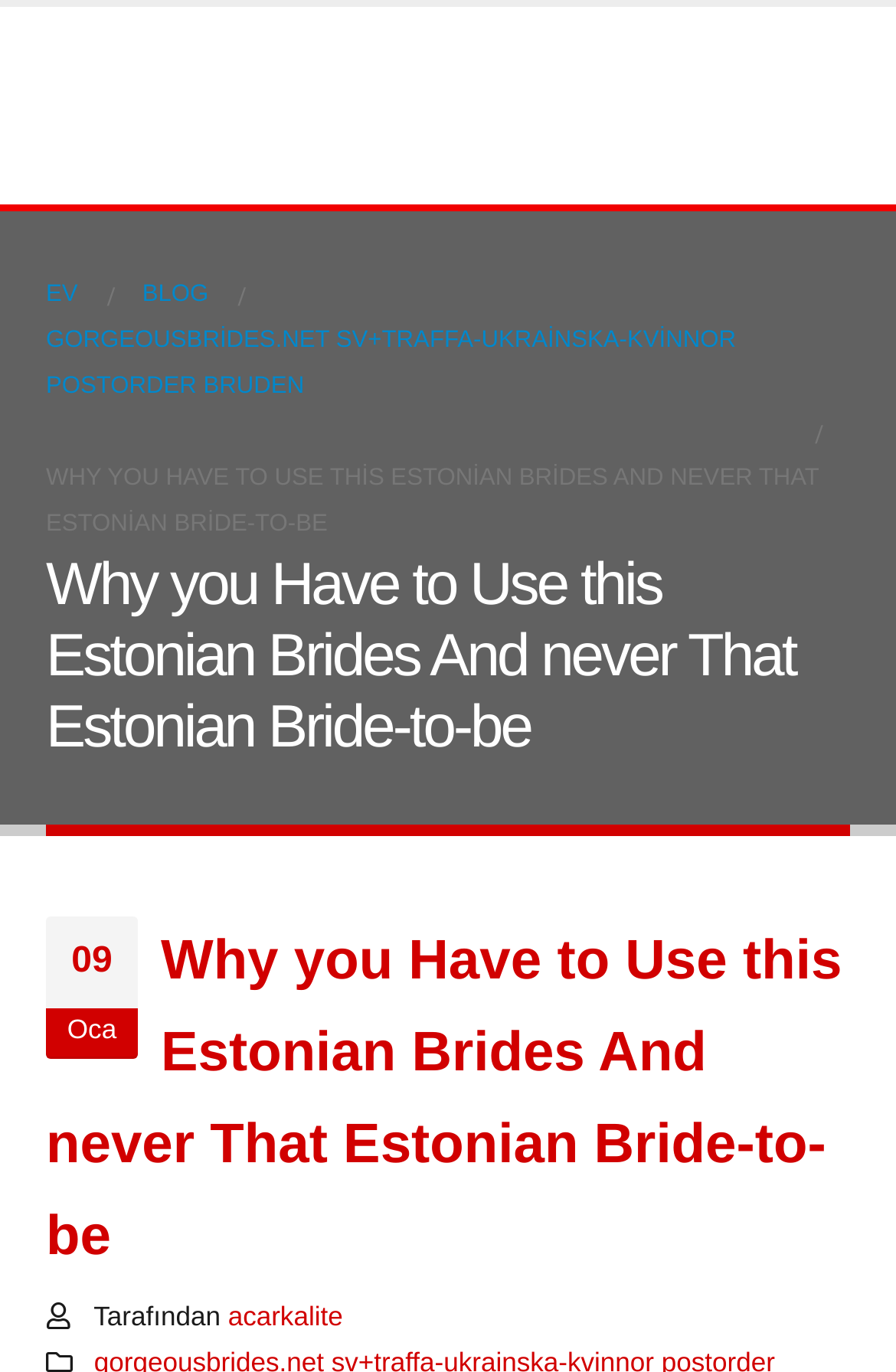Deliver a detailed narrative of the webpage's visual and textual elements.

The webpage appears to be a blog post or article about Estonian brides. At the top, there is a logo or image of "Acar Kalite" on the left side, accompanied by a link to the same name. Below this, there are three links: "EV", "BLOG", and a longer link that mentions "GORGEOUSBRIDES.NET" and "UKRAİNSKA-KVİNNOR POSTORDER BRUDEN". 

The main title of the article, "WHY YOU HAVE TO USE THIS ESTONİAN BRİDES AND NEVER THAT ESTONİAN BRİDE-TO-BE", is prominently displayed in the middle of the page. This title is repeated as a heading below, with the author's name "Oca" mentioned on the left side. 

Further down, there is another instance of the same heading, followed by the text "Tarafından" and a link to "acarkalite" on the right side. Overall, the webpage has a simple layout with a focus on the main article title and content.